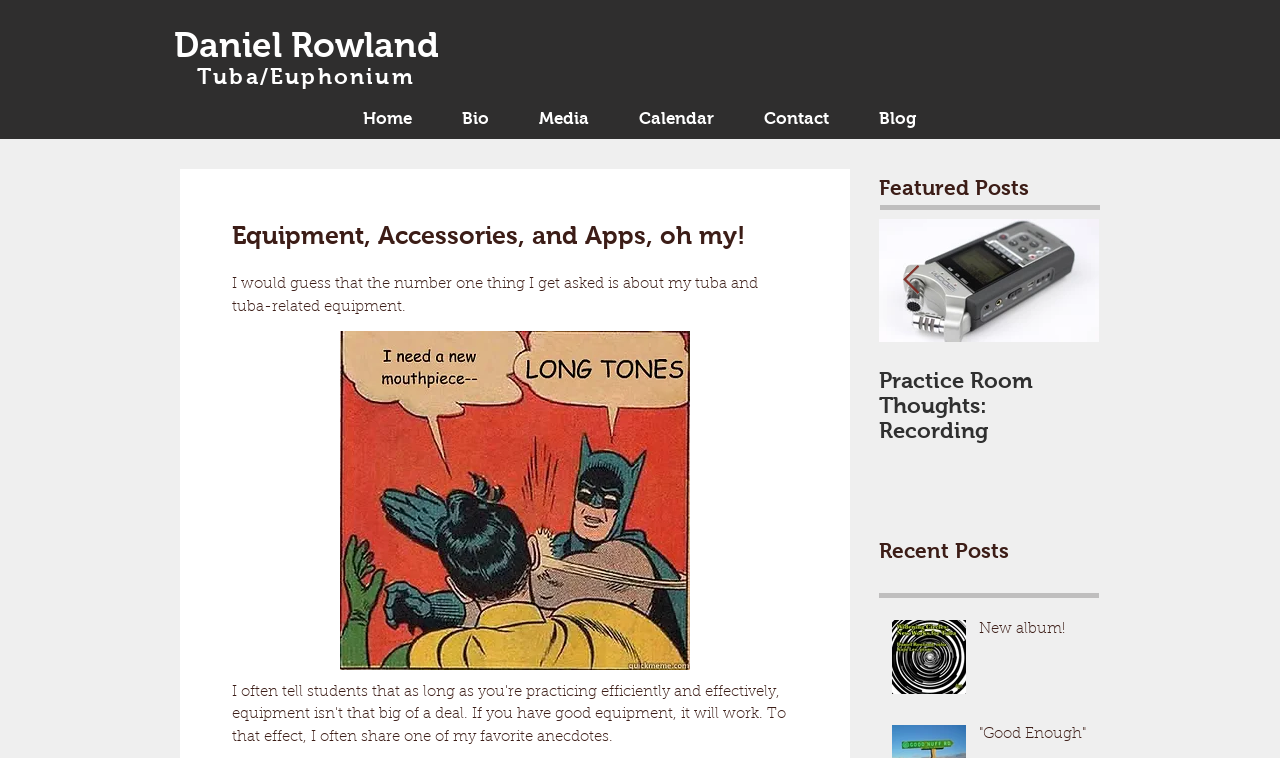Bounding box coordinates must be specified in the format (top-left x, top-left y, bottom-right x, bottom-right y). All values should be floating point numbers between 0 and 1. What are the bounding box coordinates of the UI element described as: New album!

[0.765, 0.816, 0.849, 0.854]